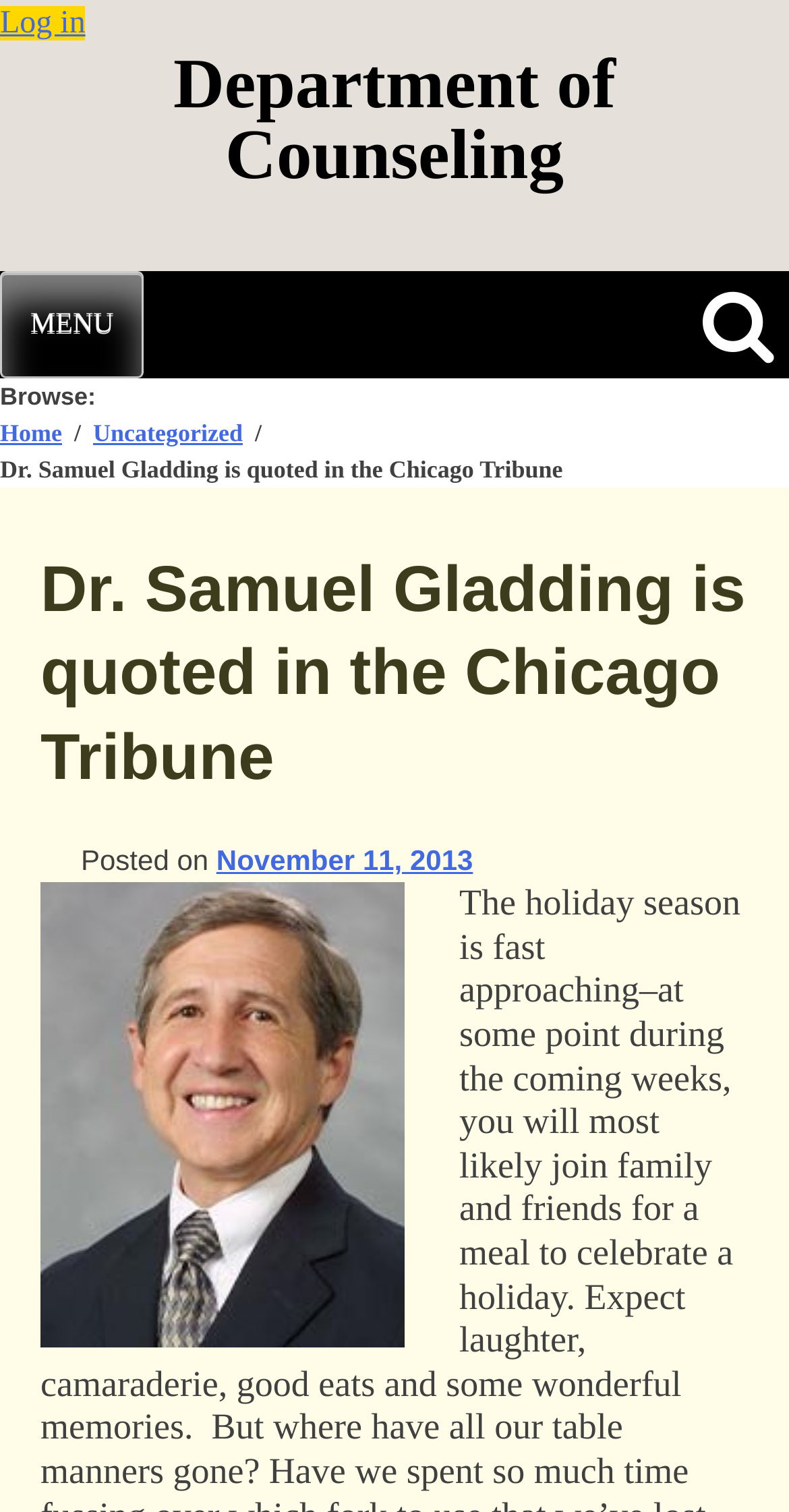What is the image about?
From the screenshot, provide a brief answer in one word or phrase.

stg